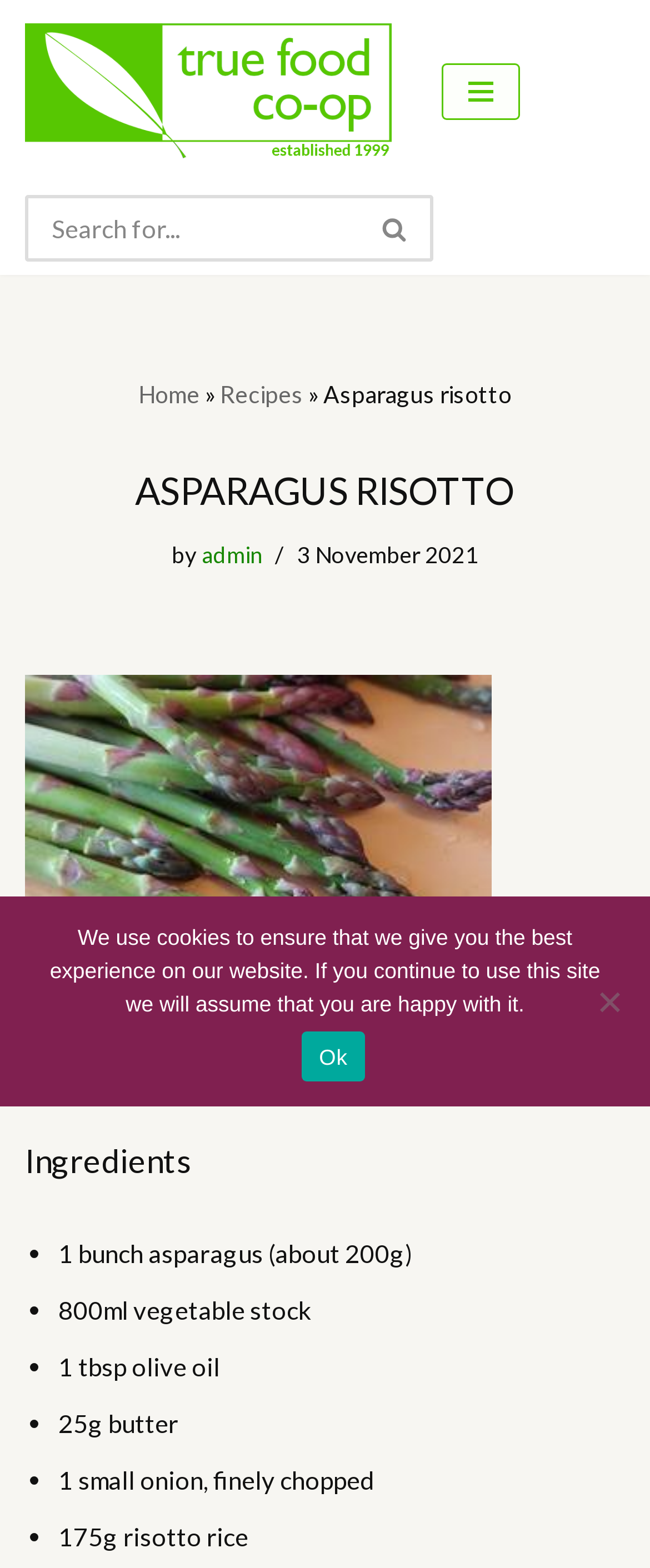What is the first ingredient in the recipe?
Based on the image, answer the question with a single word or brief phrase.

1 bunch asparagus (about 200g)